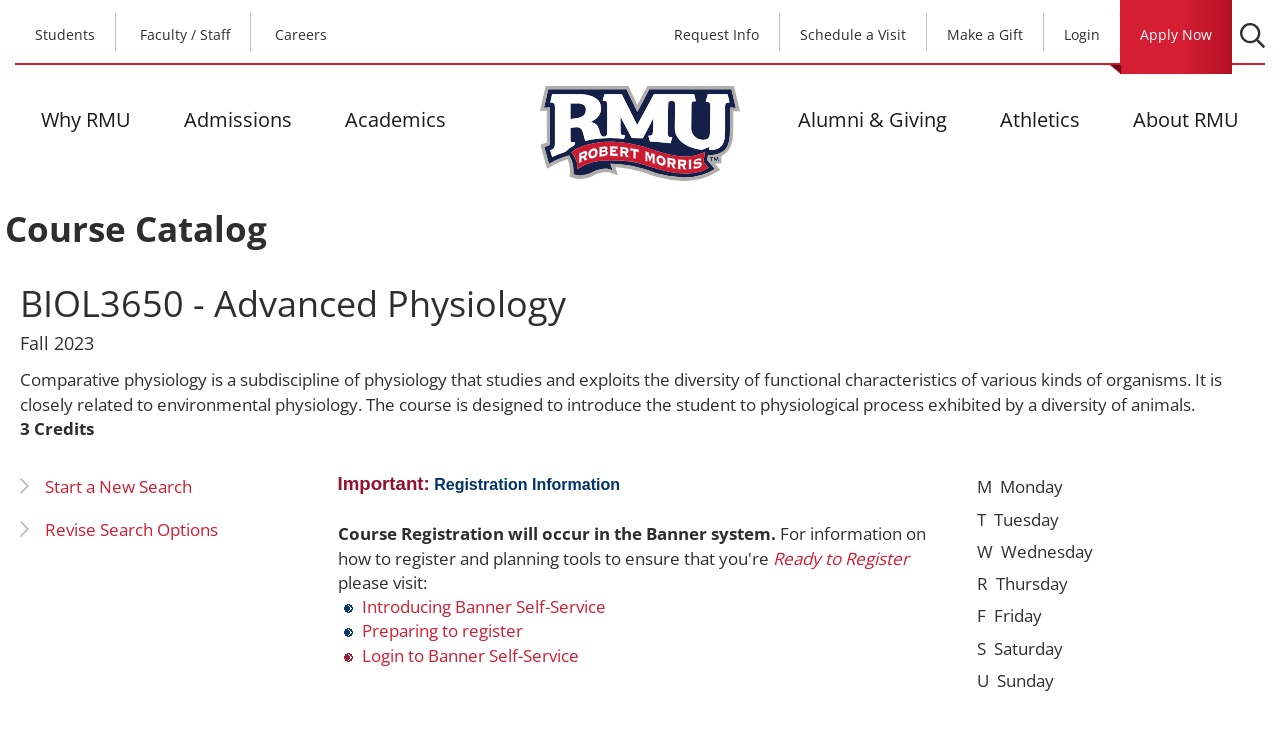Bounding box coordinates are specified in the format (top-left x, top-left y, bottom-right x, bottom-right y). All values are floating point numbers bounded between 0 and 1. Please provide the bounding box coordinate of the region this sentence describes: Login to Banner Self-Service

[0.282, 0.871, 0.452, 0.902]